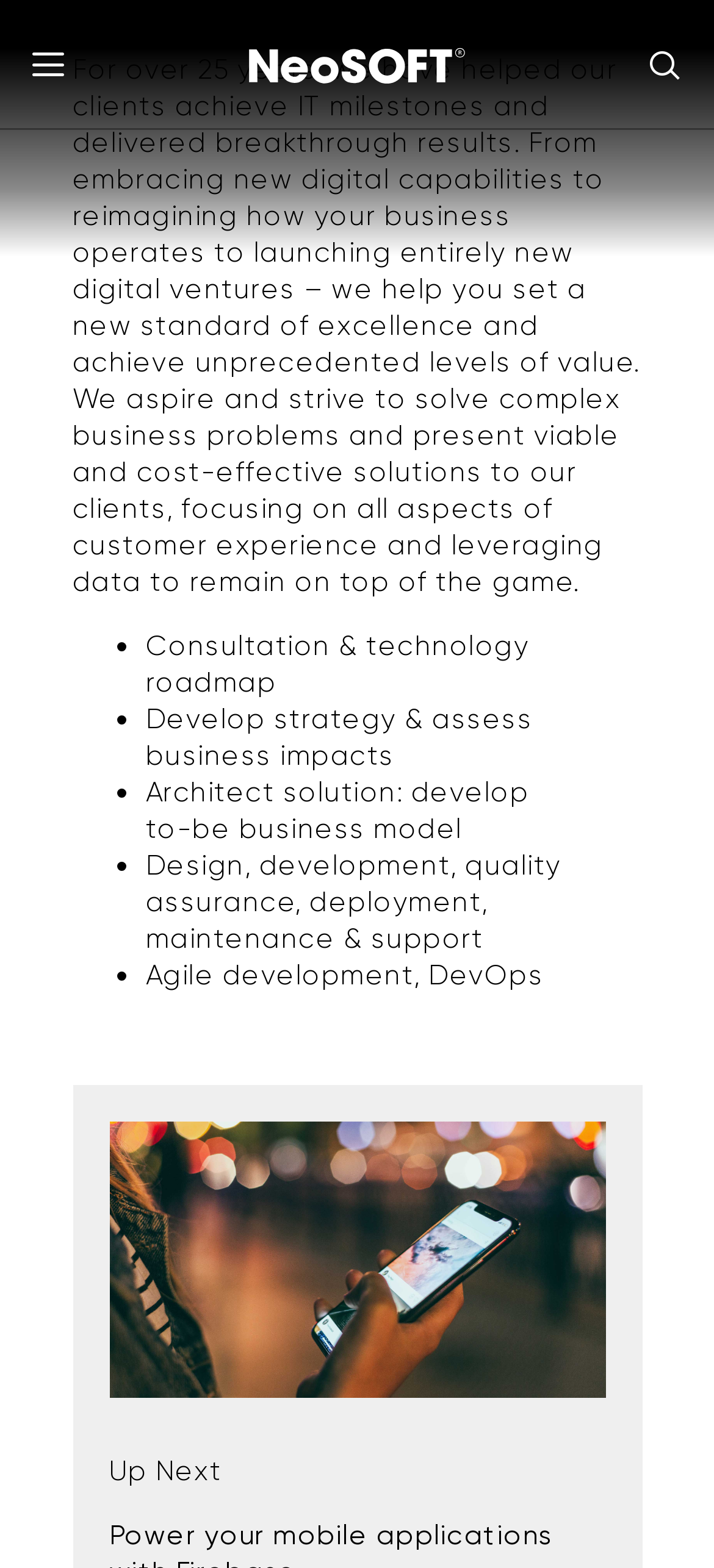Find the bounding box coordinates of the UI element according to this description: "Explore".

[0.91, 0.032, 0.955, 0.051]